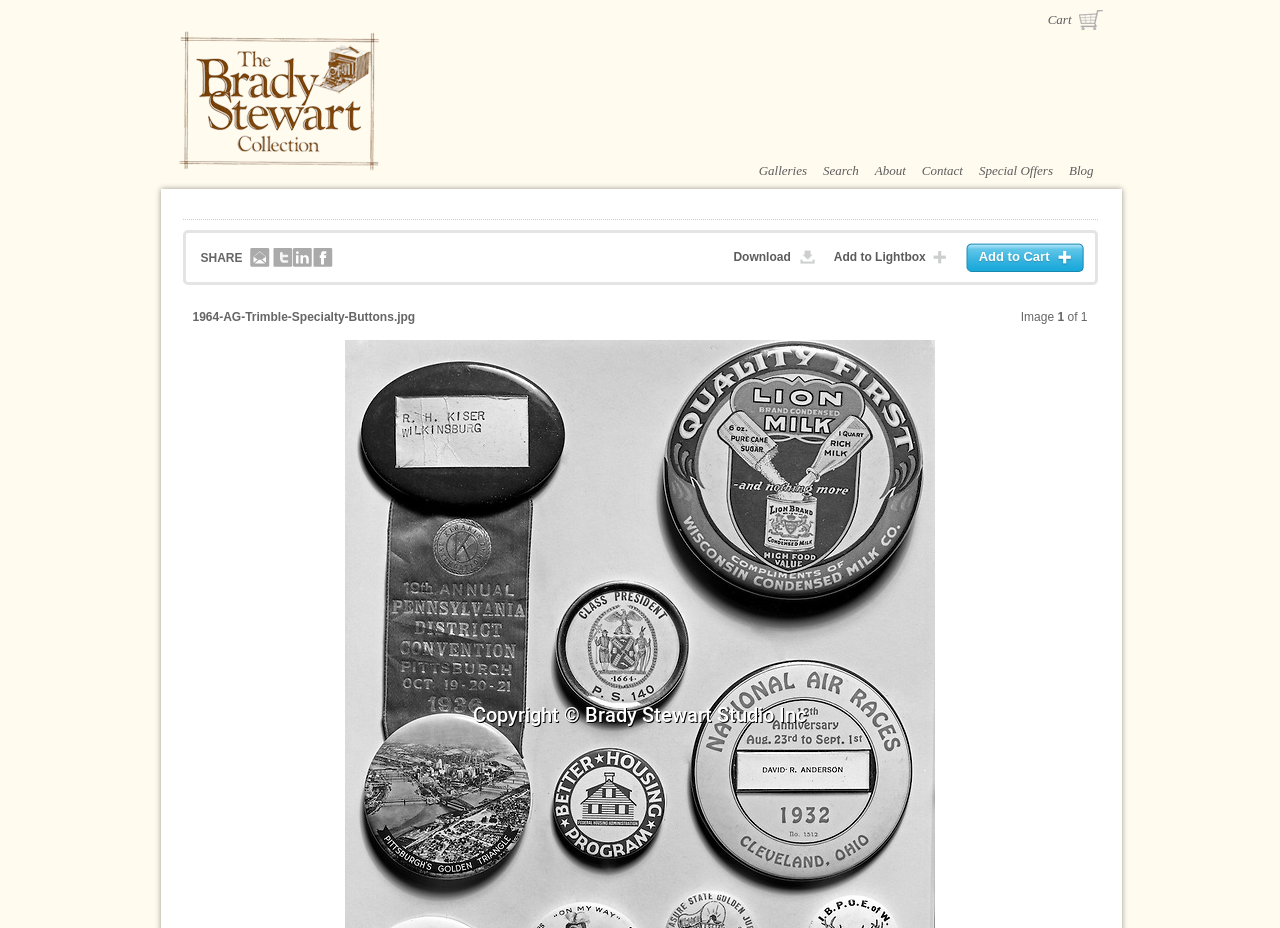Locate the bounding box coordinates of the item that should be clicked to fulfill the instruction: "Add to Cart".

[0.754, 0.262, 0.847, 0.293]